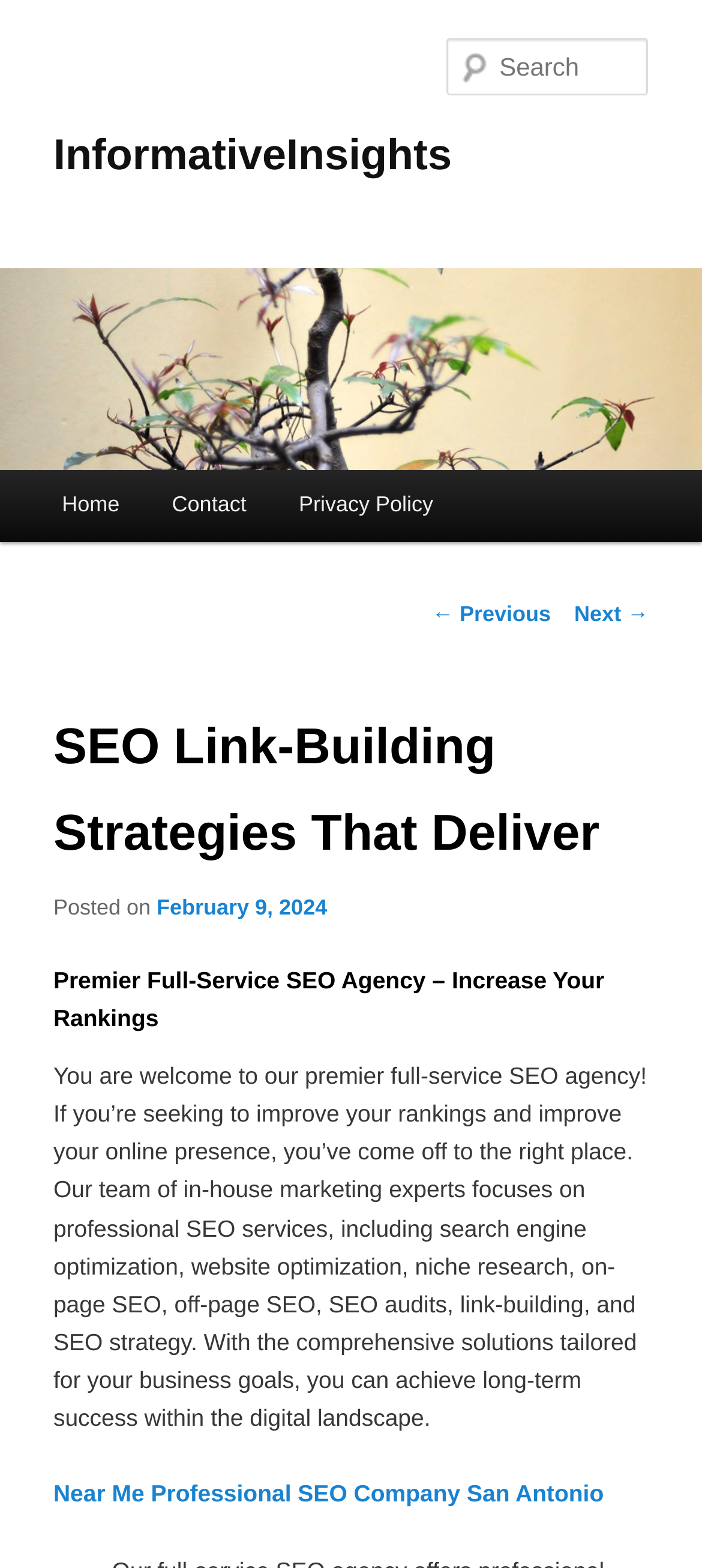Can you find the bounding box coordinates for the element to click on to achieve the instruction: "Check the date of the post"?

[0.223, 0.571, 0.466, 0.587]